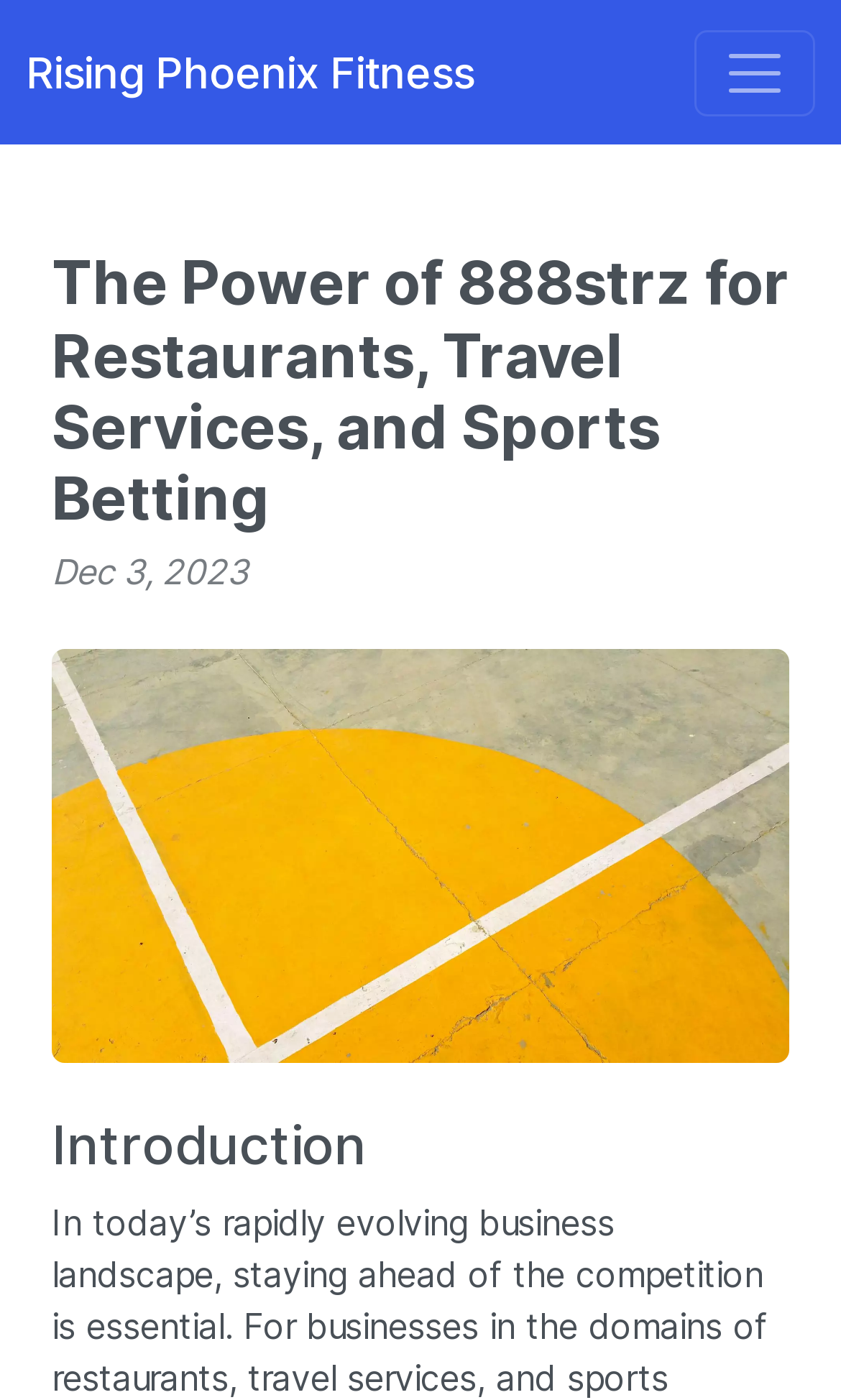Given the content of the image, can you provide a detailed answer to the question?
What is the main topic of the webpage?

I inferred that the main topic of the webpage is the 888strz platform by looking at the Root Element's text 'Unlocking Success: The Power of 888strz for Restaurants, Travel Services, and Sports Betting' and the overall structure of the webpage, which suggests that it is introducing or promoting the 888strz platform.